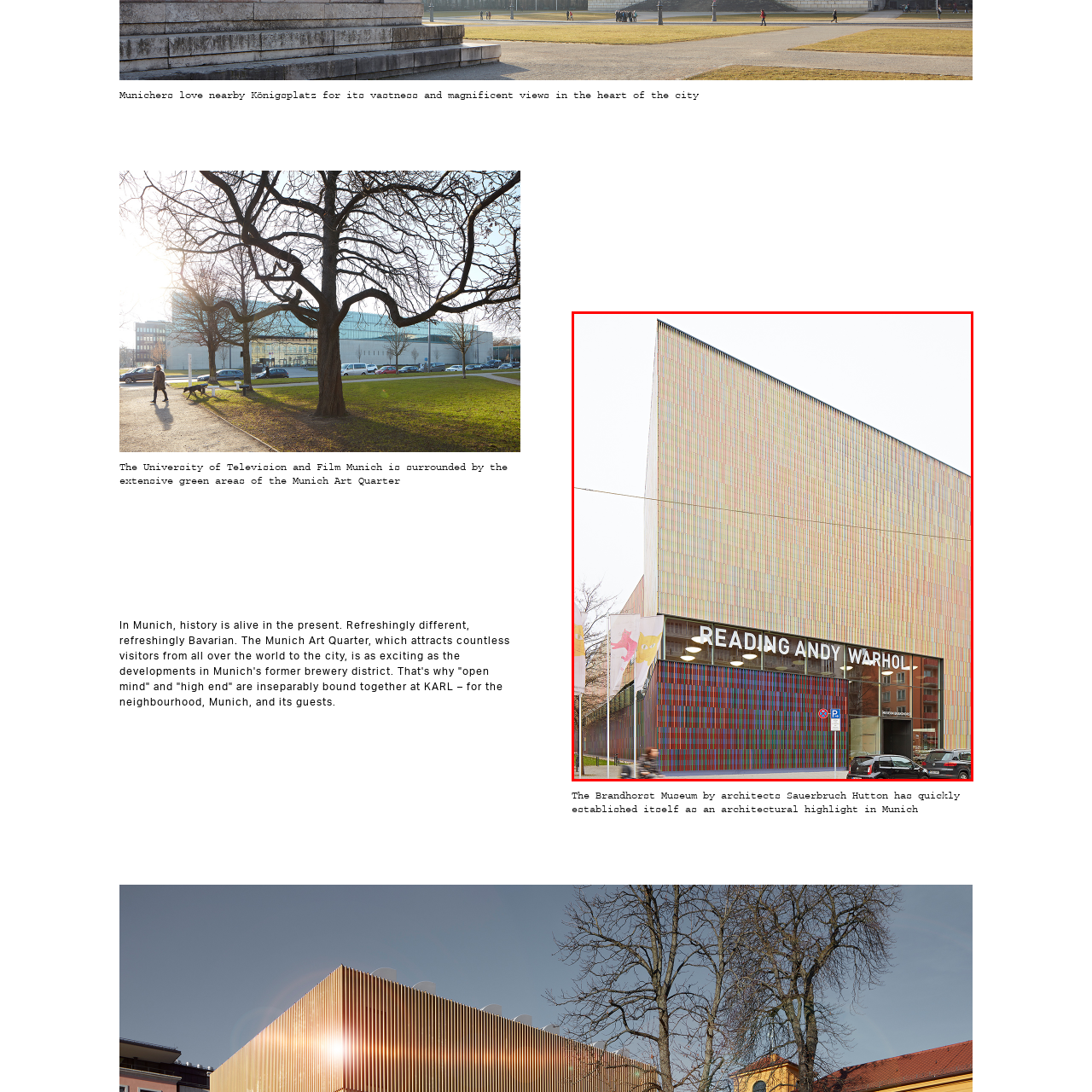Direct your attention to the section marked by the red bounding box and construct a detailed answer to the following question based on the image: What is the location of the Brandhorst Museum?

The answer can be obtained by reading the caption, which mentions the museum's location as 'Munich'.